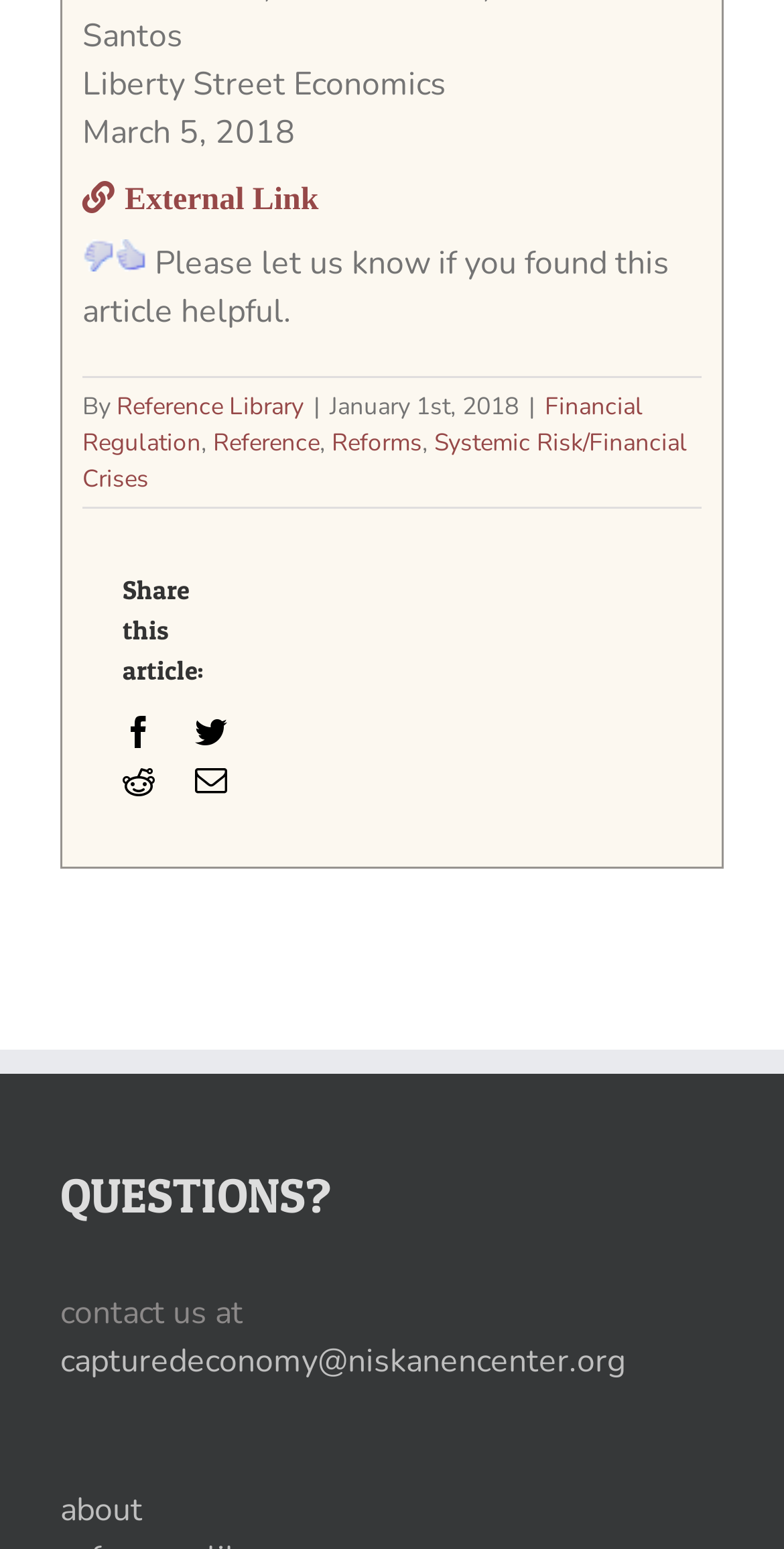Specify the bounding box coordinates of the area to click in order to execute this command: 'Share this article on Facebook'. The coordinates should consist of four float numbers ranging from 0 to 1, and should be formatted as [left, top, right, bottom].

[0.156, 0.463, 0.197, 0.483]